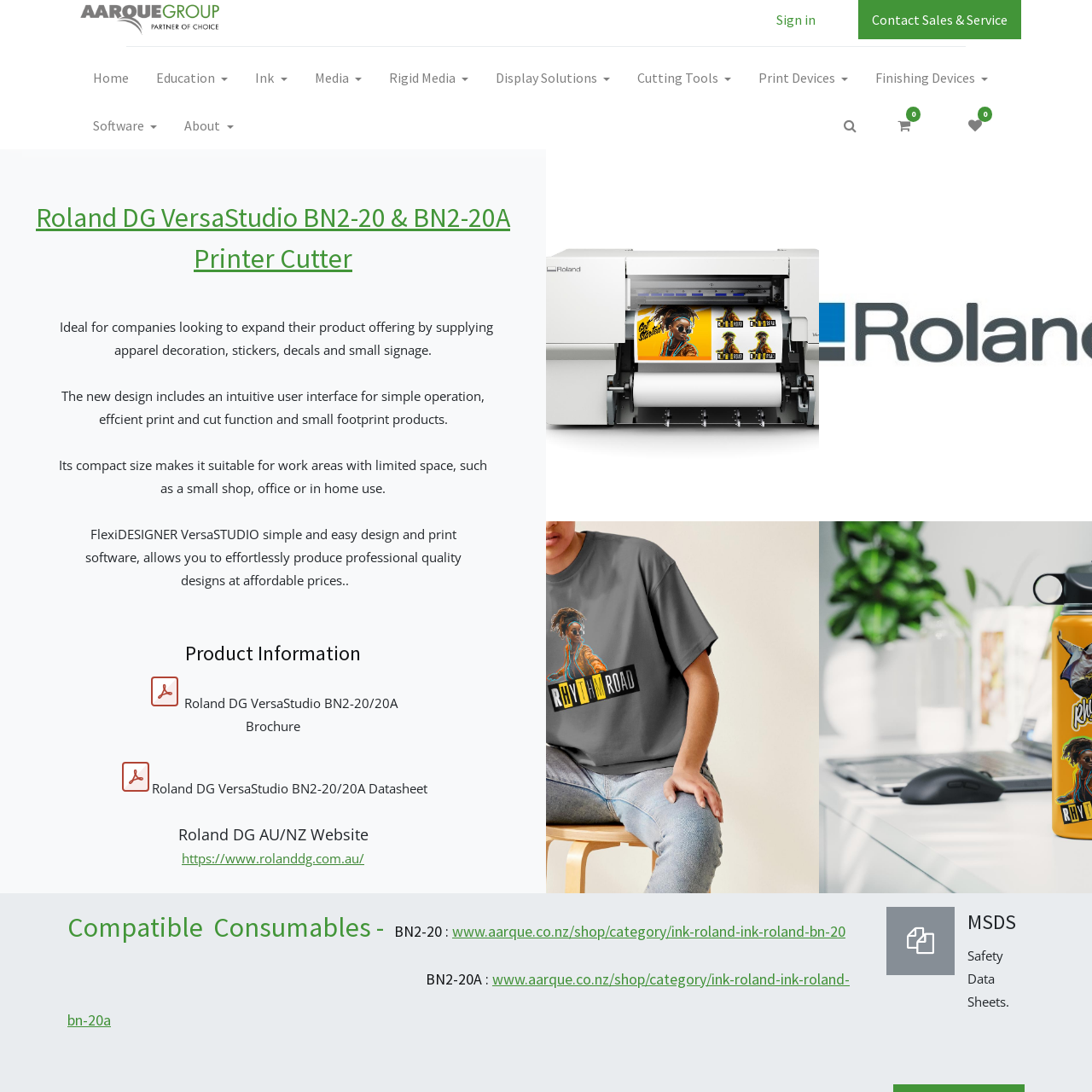Can you give a detailed response to the following question using the information from the image? What is the purpose of the FlexiDESIGNER VersaSTUDIO software?

The purpose of the FlexiDESIGNER VersaSTUDIO software can be inferred from the text on the webpage, which states 'FlexiDESIGNER VersaSTUDIO simple and easy design and print software, allows you to effortlessly produce professional quality designs at affordable prices'.